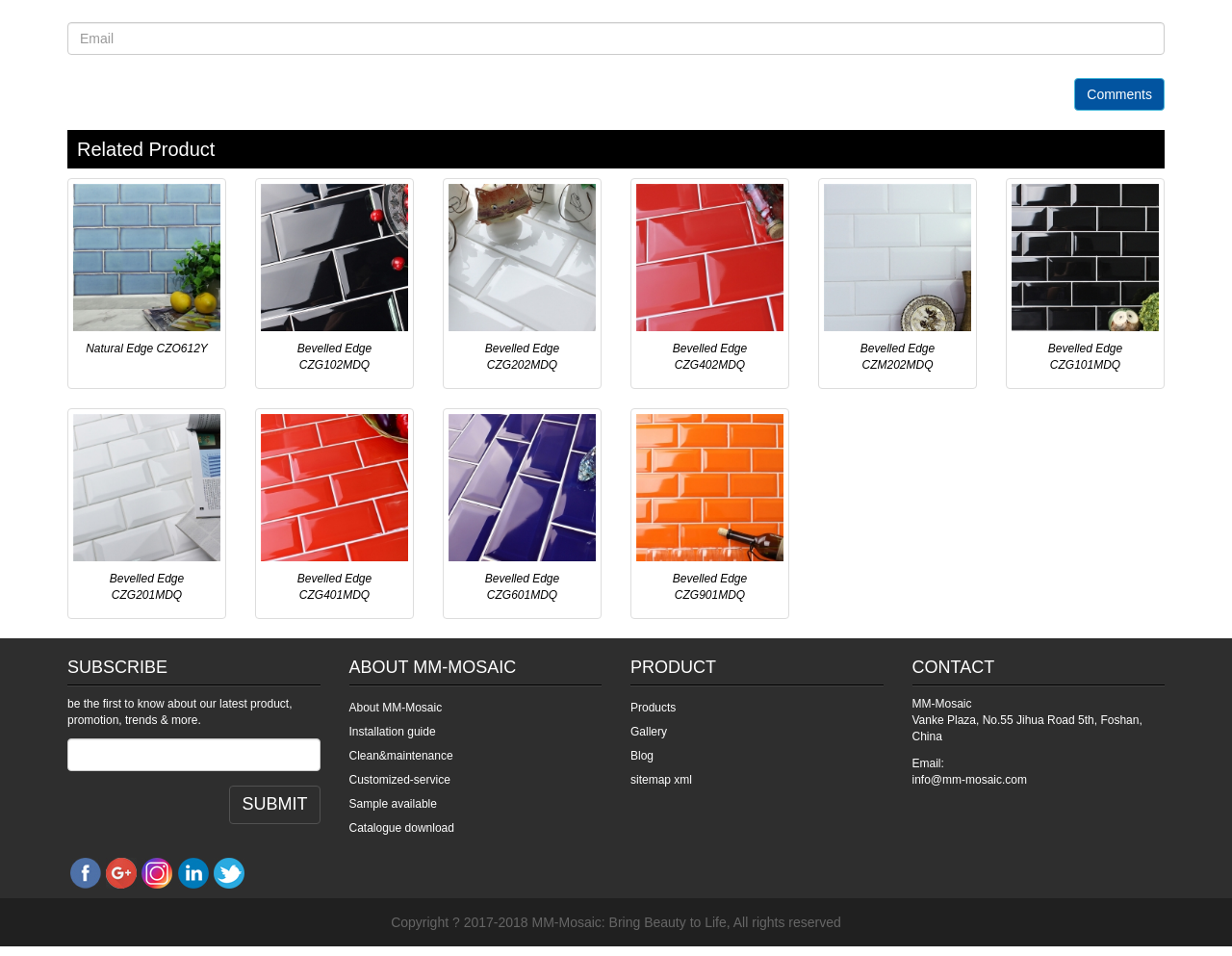Use a single word or phrase to answer the question:
What is the purpose of the 'Comments' button?

To leave a comment